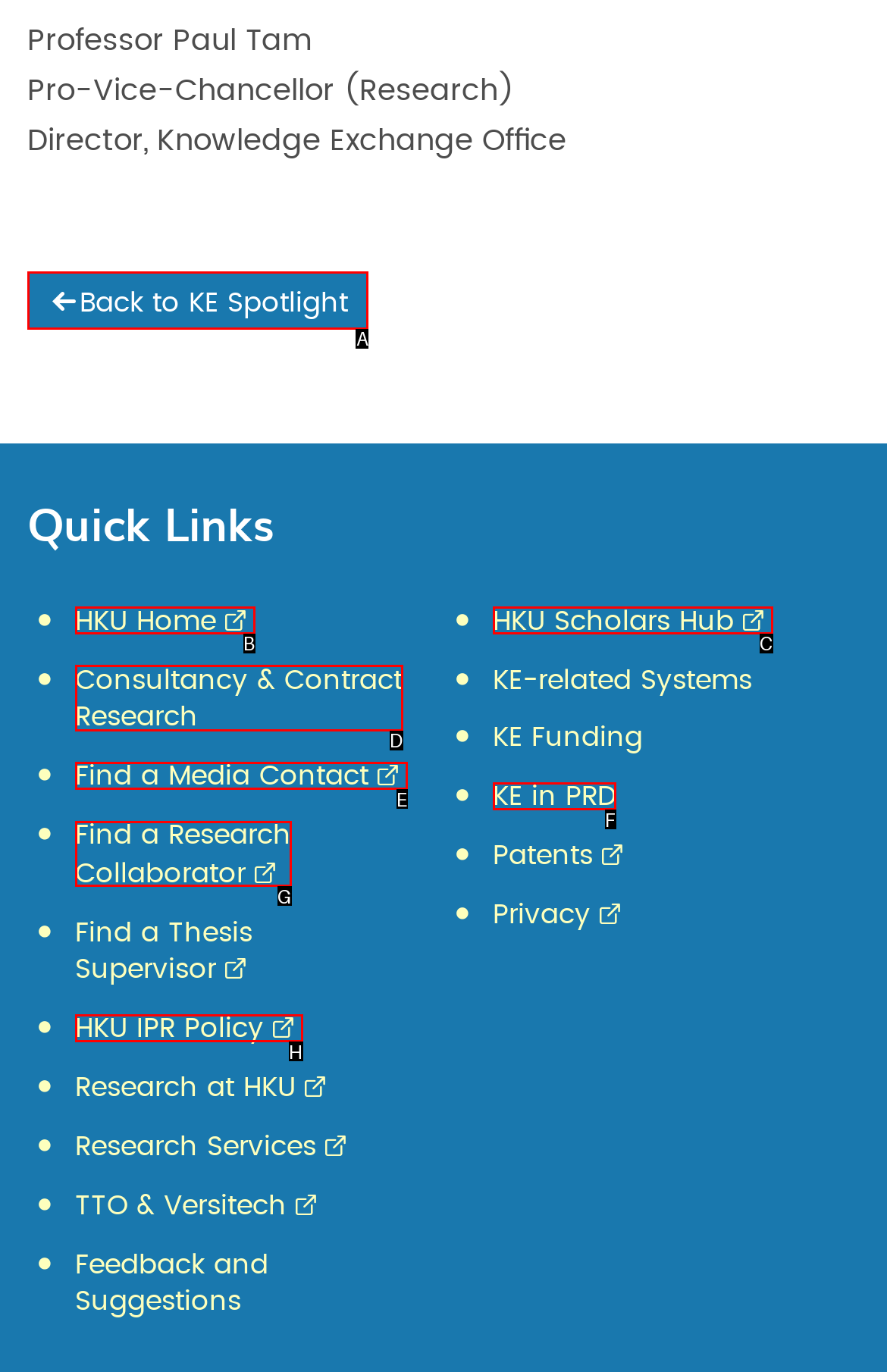Which HTML element should be clicked to perform the following task: Go back to KE Spotlight
Reply with the letter of the appropriate option.

A